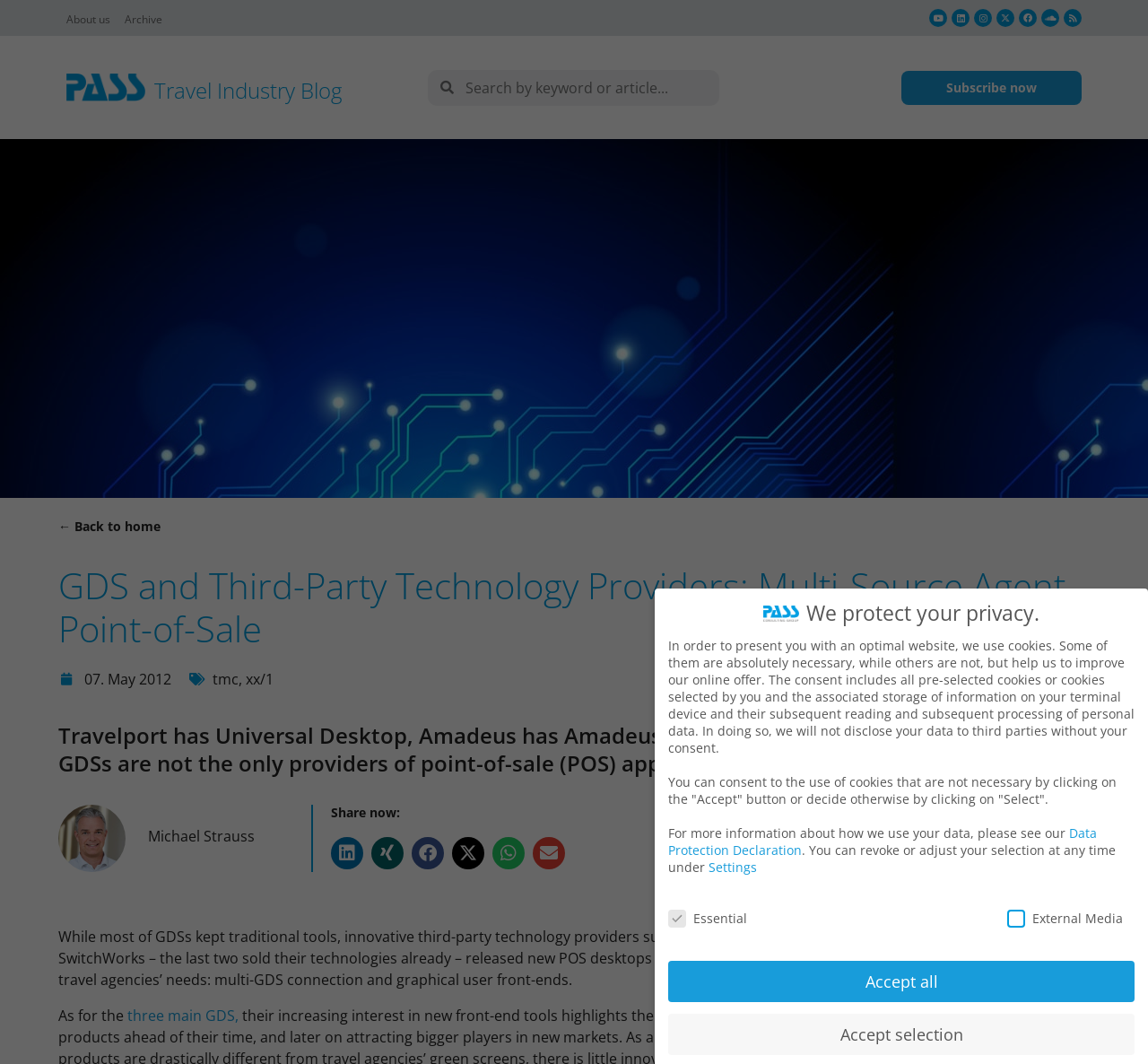Examine the image and give a thorough answer to the following question:
What is the name of the blog?

The name of the blog can be found in the heading element with the text 'Travel Industry Blog' which is located at the top of the webpage.